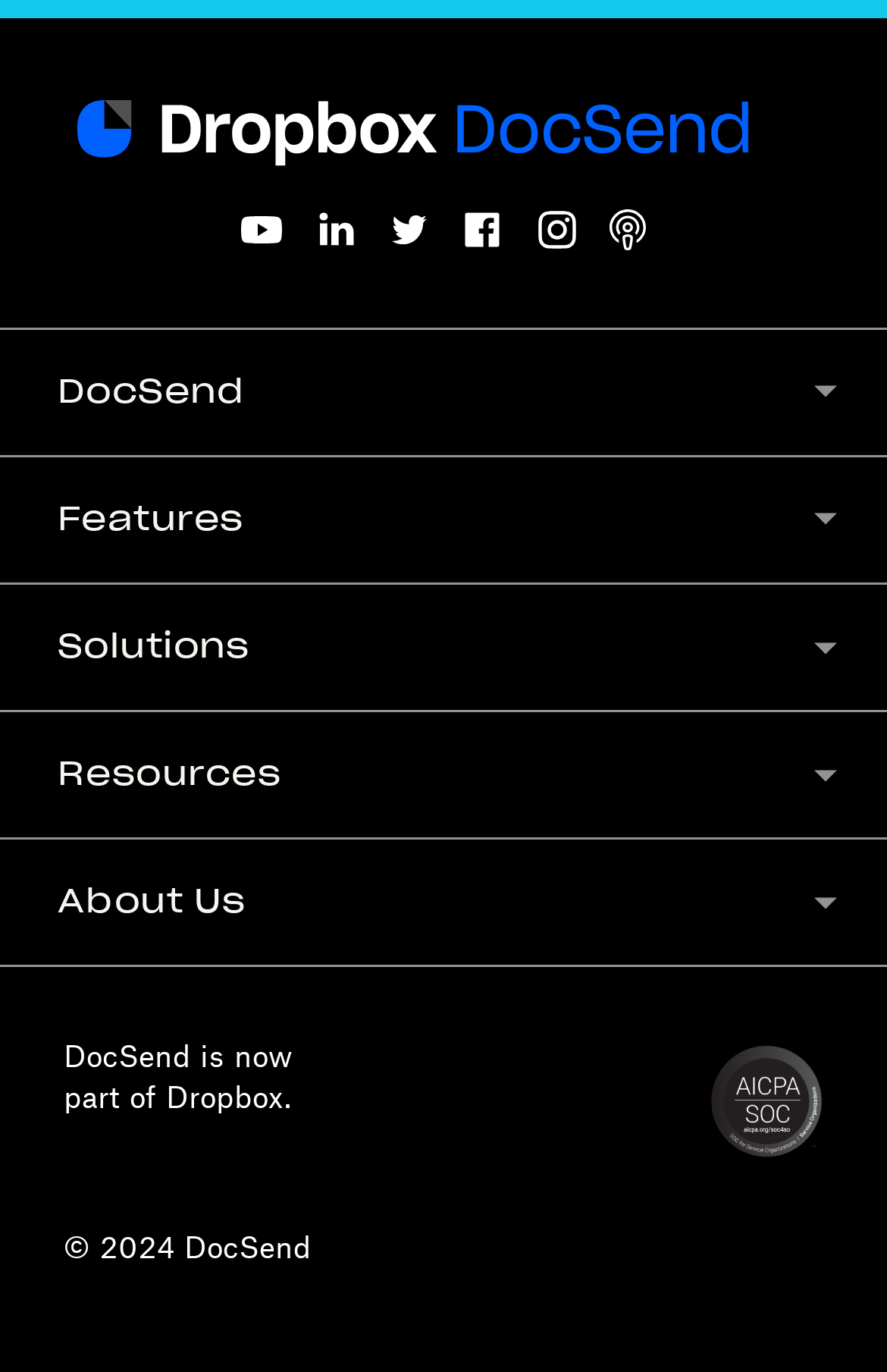Locate the coordinates of the bounding box for the clickable region that fulfills this instruction: "Click the DocSend homepage link".

[0.087, 0.073, 0.913, 0.145]